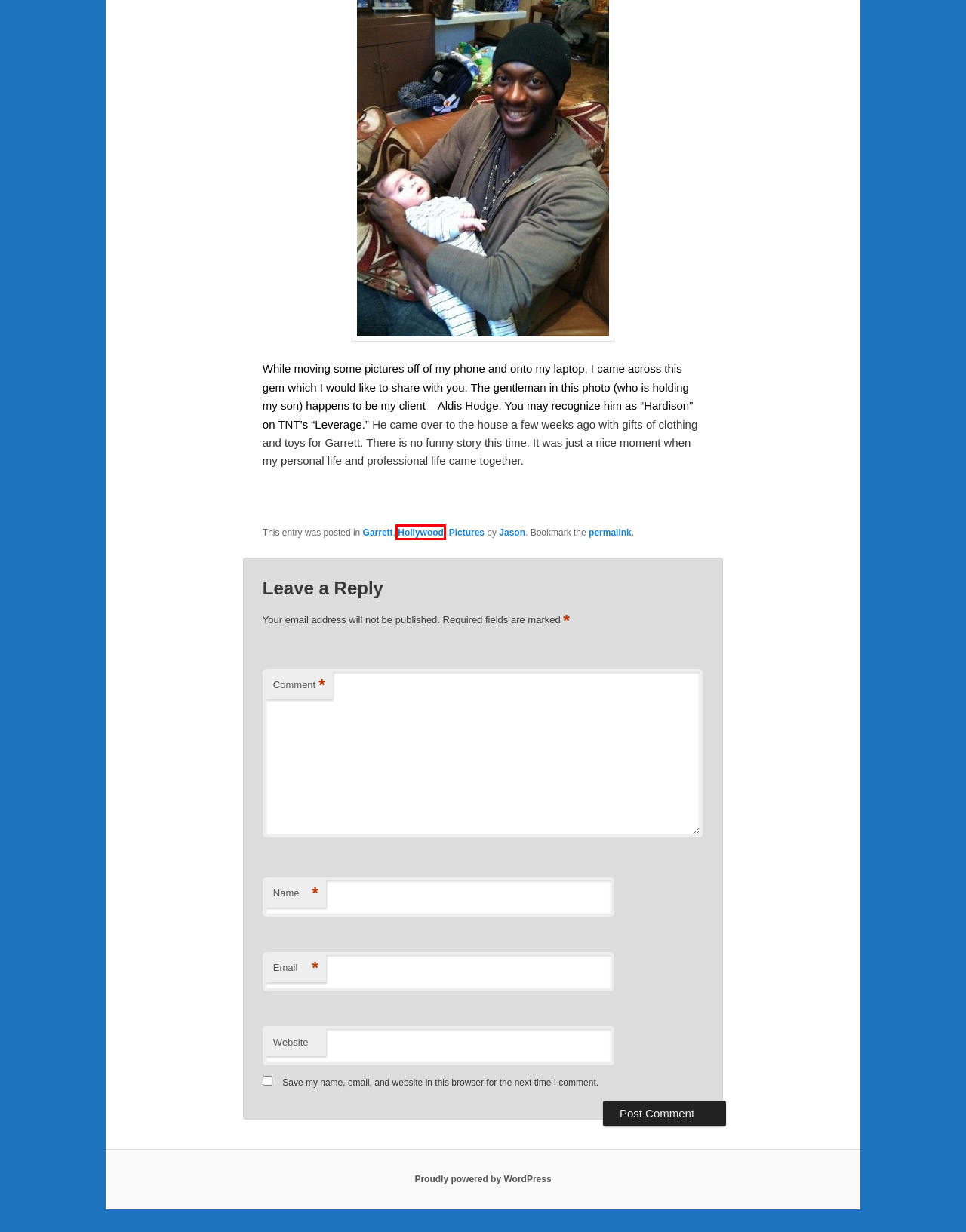Review the screenshot of a webpage that includes a red bounding box. Choose the webpage description that best matches the new webpage displayed after clicking the element within the bounding box. Here are the candidates:
A. To Live and Dad in LA - Adventures in Being A DadTo Live and Dad in LA | Adventures in Being A Dad
B. I Cannot Un-See What I Have Seen - To Live and Dad in LATo Live and Dad in LA
C. Pictures Archives - To Live and Dad in LATo Live and Dad in LA
D. Blog Tool, Publishing Platform, and CMS – WordPress.org
E. Garrett Archives - To Live and Dad in LATo Live and Dad in LA
F. Jason, Author at To Live and Dad in LATo Live and Dad in LA
G. Daddy vs. Godzilla - To Live and Dad in LATo Live and Dad in LA
H. Hollywood Archives - To Live and Dad in LATo Live and Dad in LA

H